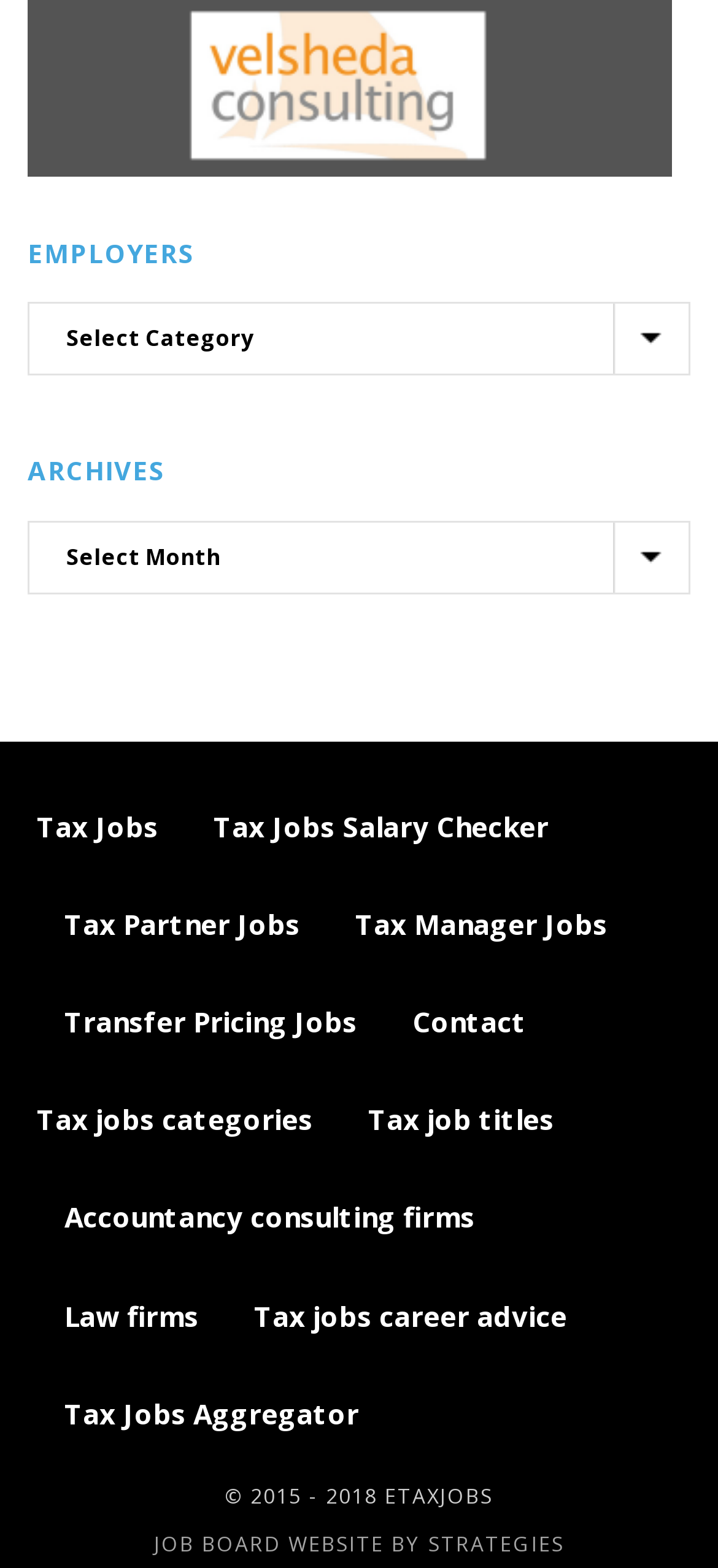Predict the bounding box coordinates of the area that should be clicked to accomplish the following instruction: "Contact us". The bounding box coordinates should consist of four float numbers between 0 and 1, i.e., [left, top, right, bottom].

[0.574, 0.641, 0.733, 0.662]